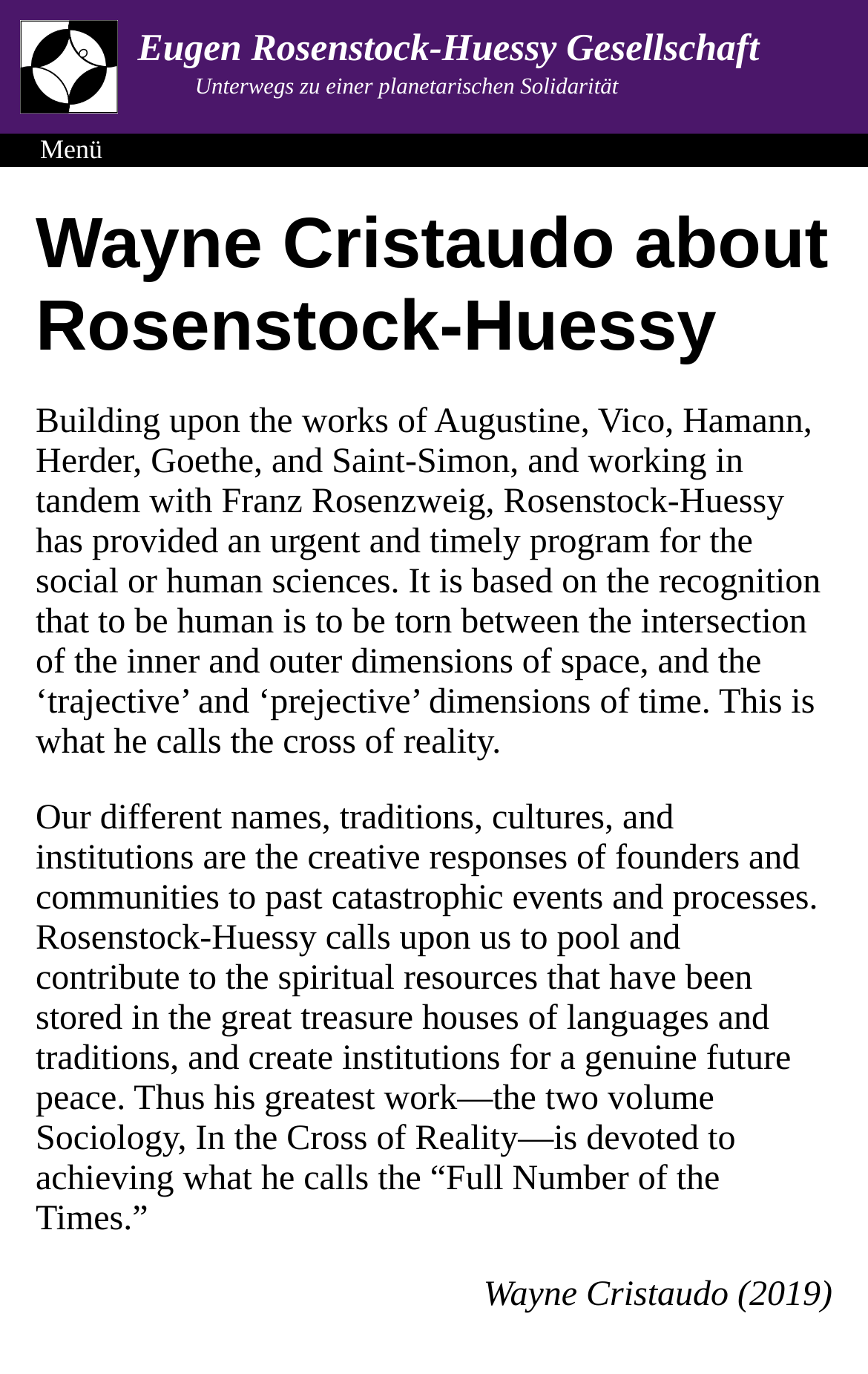Provide the bounding box coordinates of the HTML element described as: "Menü". The bounding box coordinates should be four float numbers between 0 and 1, i.e., [left, top, right, bottom].

[0.0, 0.097, 1.0, 0.122]